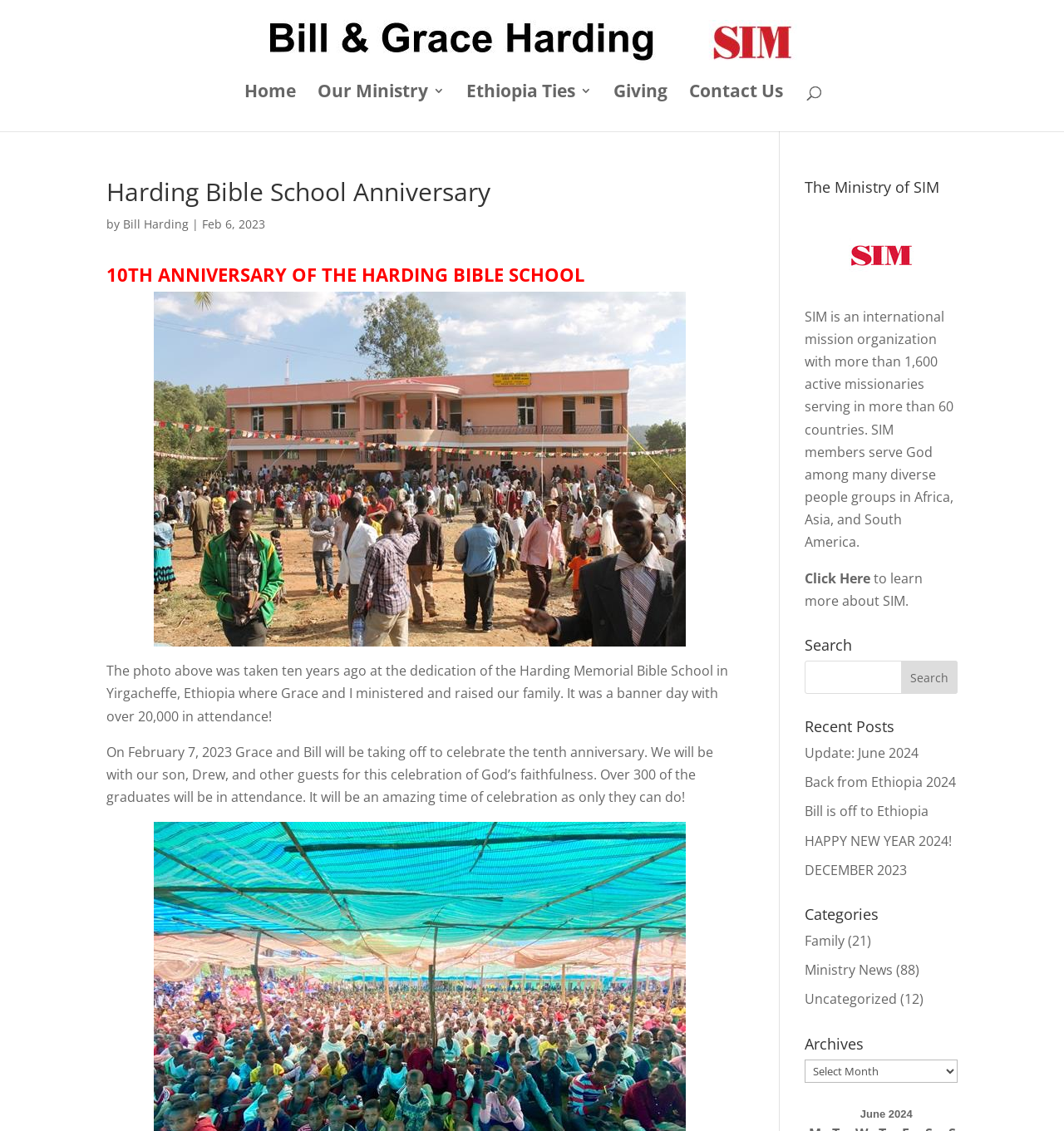How many years has the Harding Bible School been in operation?
From the image, provide a succinct answer in one word or a short phrase.

10 years